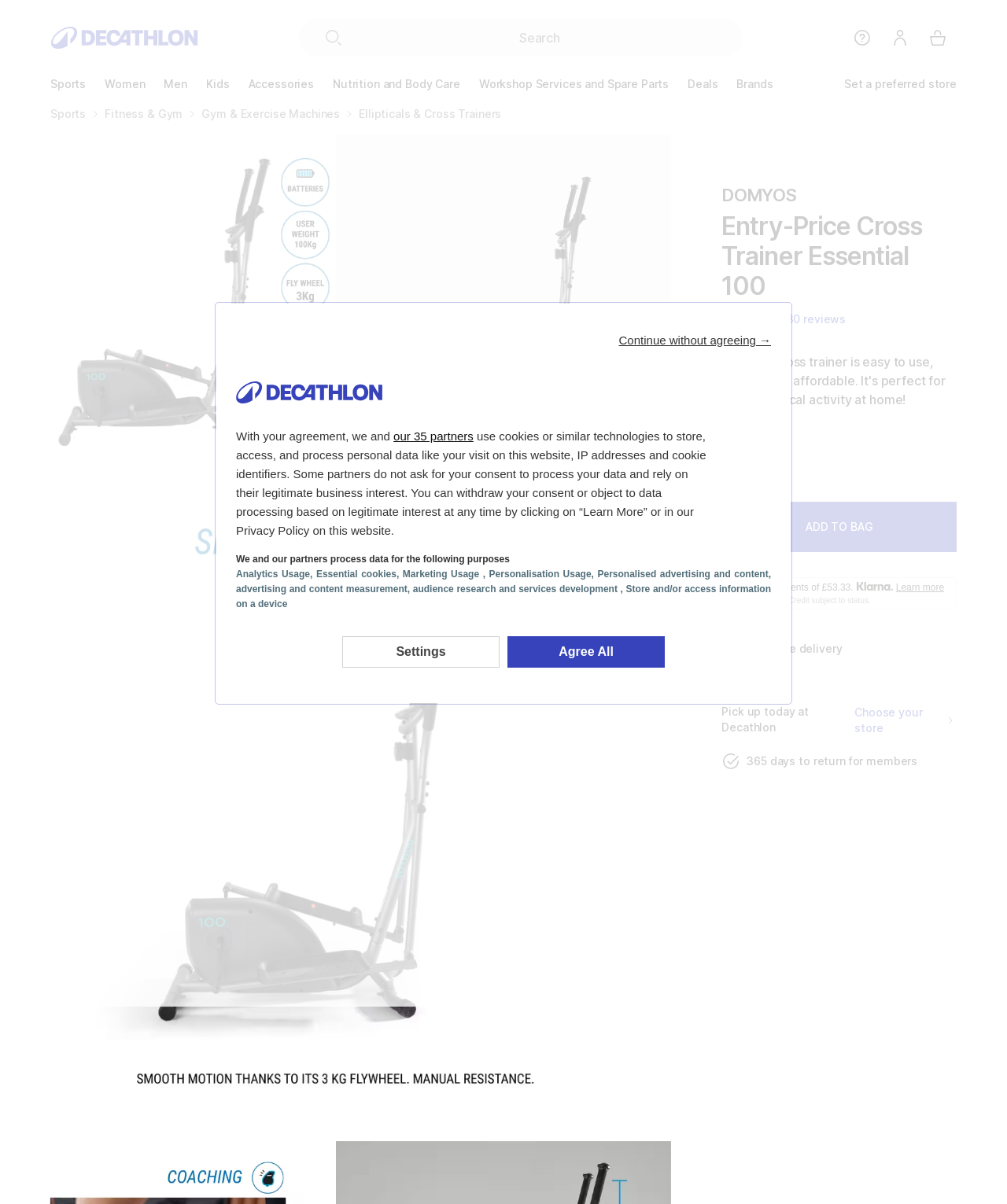Locate the bounding box coordinates of the element's region that should be clicked to carry out the following instruction: "Go to the homepage". The coordinates need to be four float numbers between 0 and 1, i.e., [left, top, right, bottom].

[0.05, 0.022, 0.197, 0.04]